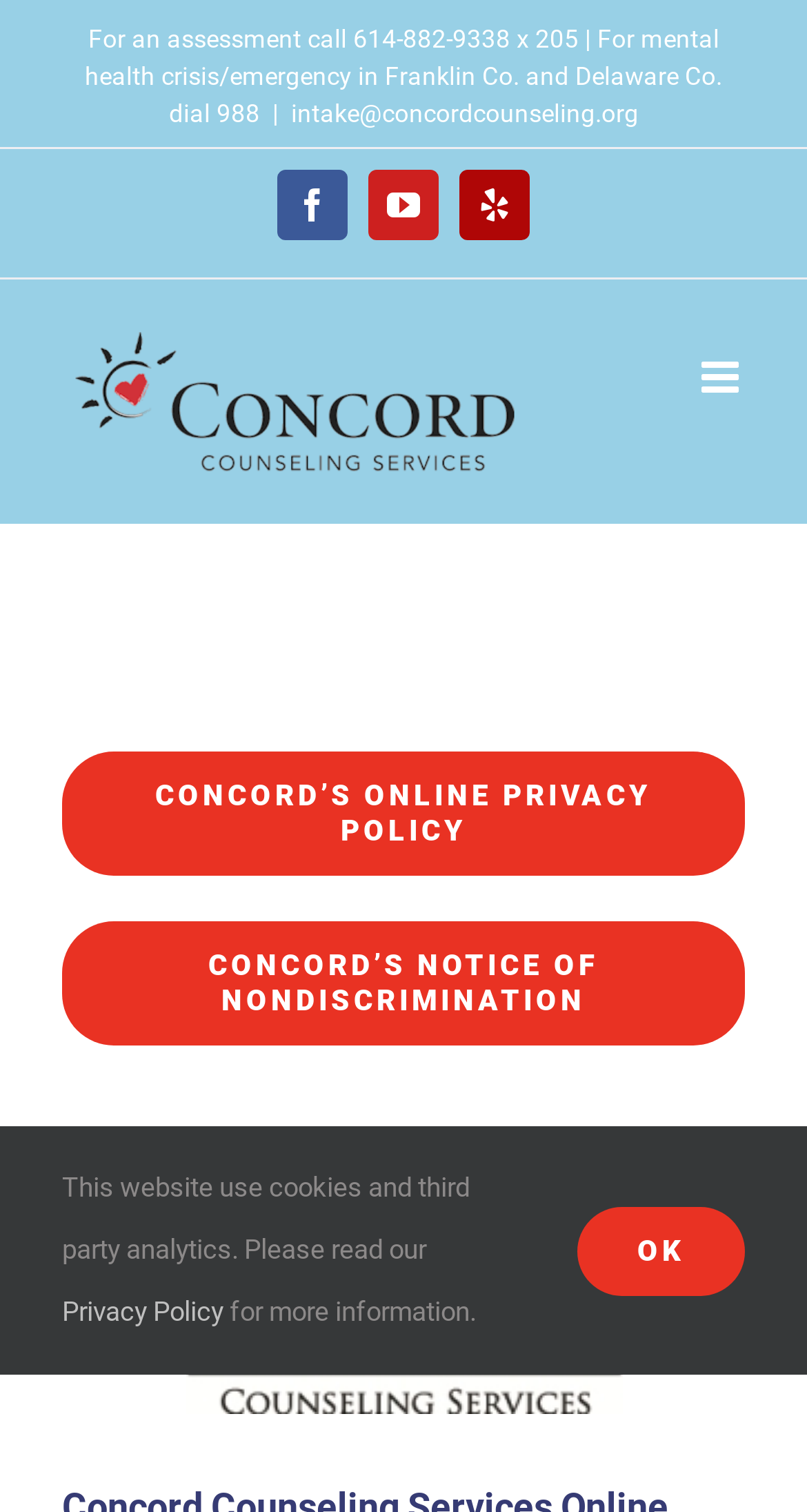Determine the bounding box coordinates for the HTML element mentioned in the following description: "aria-label="Toggle mobile menu"". The coordinates should be a list of four floats ranging from 0 to 1, represented as [left, top, right, bottom].

[0.869, 0.236, 0.923, 0.265]